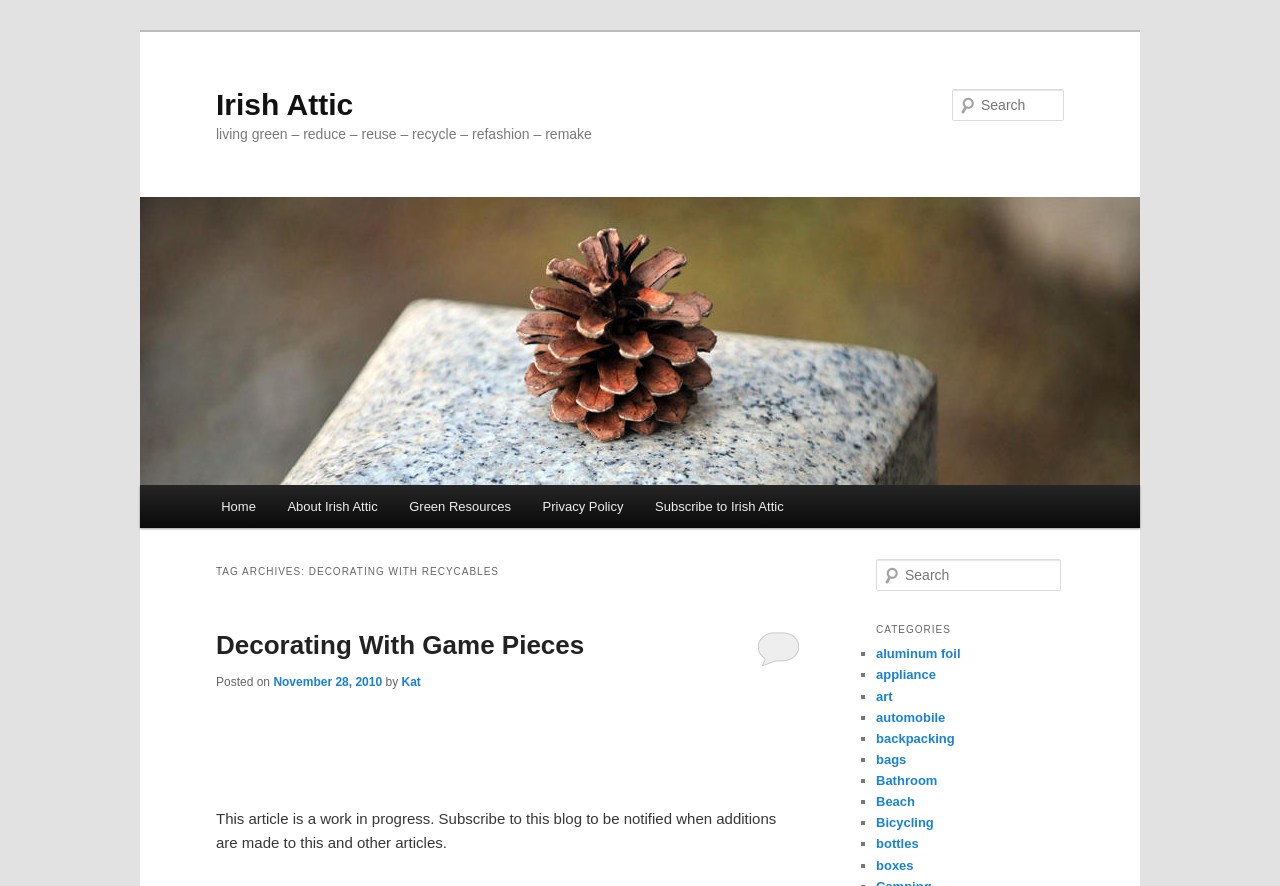For the given element description November 28, 2010, determine the bounding box coordinates of the UI element. The coordinates should follow the format (top-left x, top-left y, bottom-right x, bottom-right y) and be within the range of 0 to 1.

[0.214, 0.761, 0.299, 0.777]